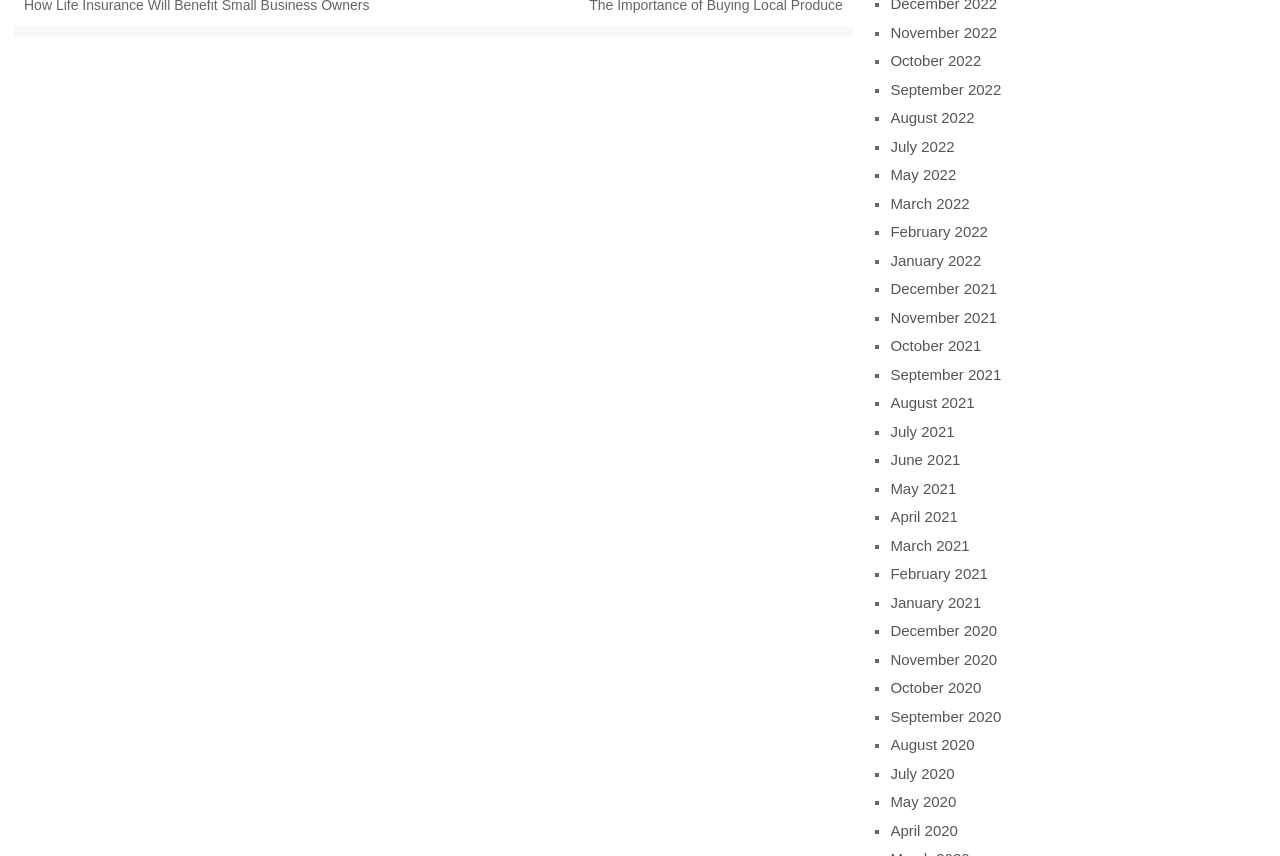What is the common prefix of all link texts?
Can you offer a detailed and complete answer to this question?

I observed that all link texts start with a month name, such as 'November', 'October', 'September', and so on.